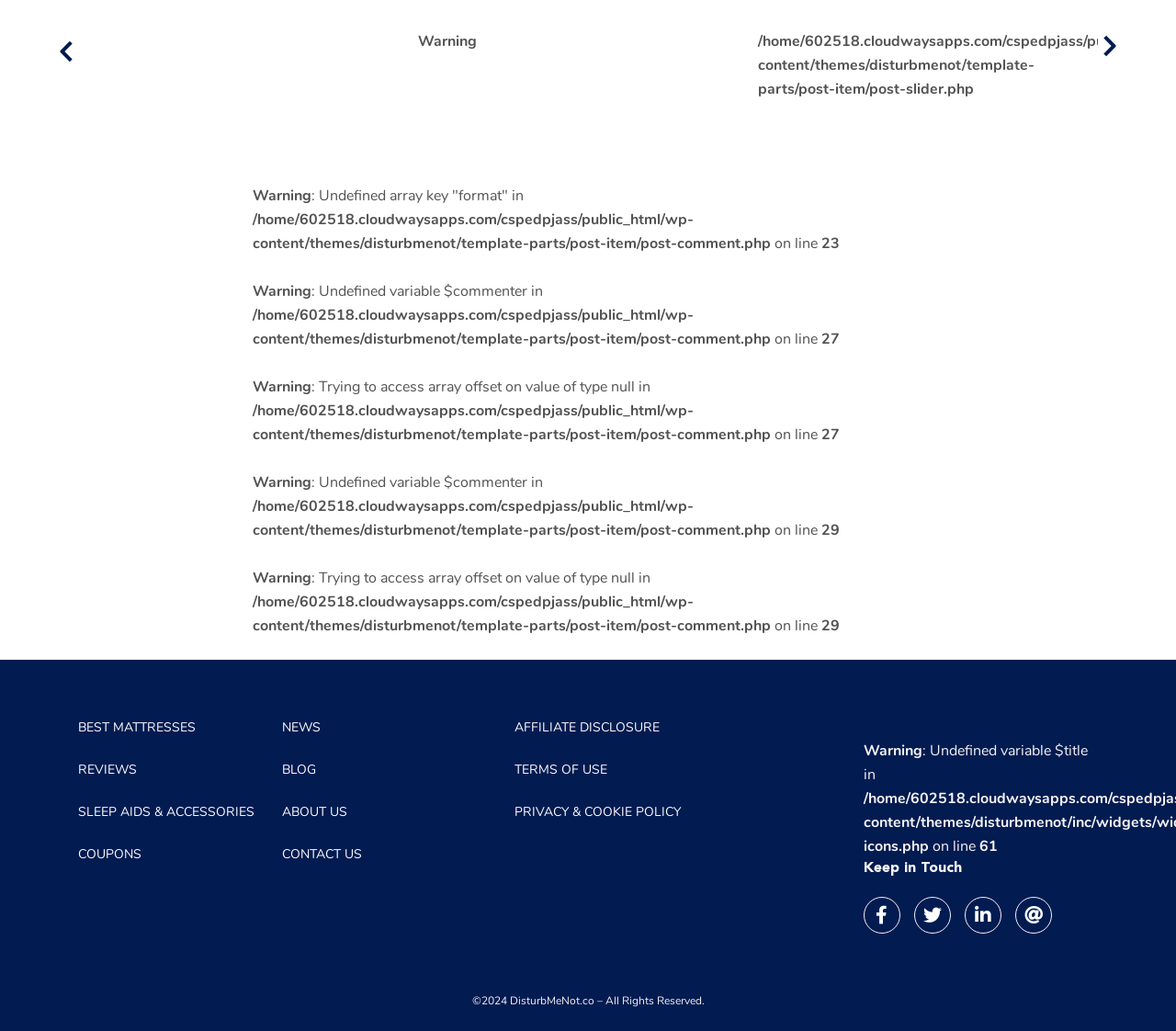Locate the bounding box coordinates of the element that needs to be clicked to carry out the instruction: "Go to 'BEST MATTRESSES'". The coordinates should be given as four float numbers ranging from 0 to 1, i.e., [left, top, right, bottom].

[0.066, 0.697, 0.166, 0.714]